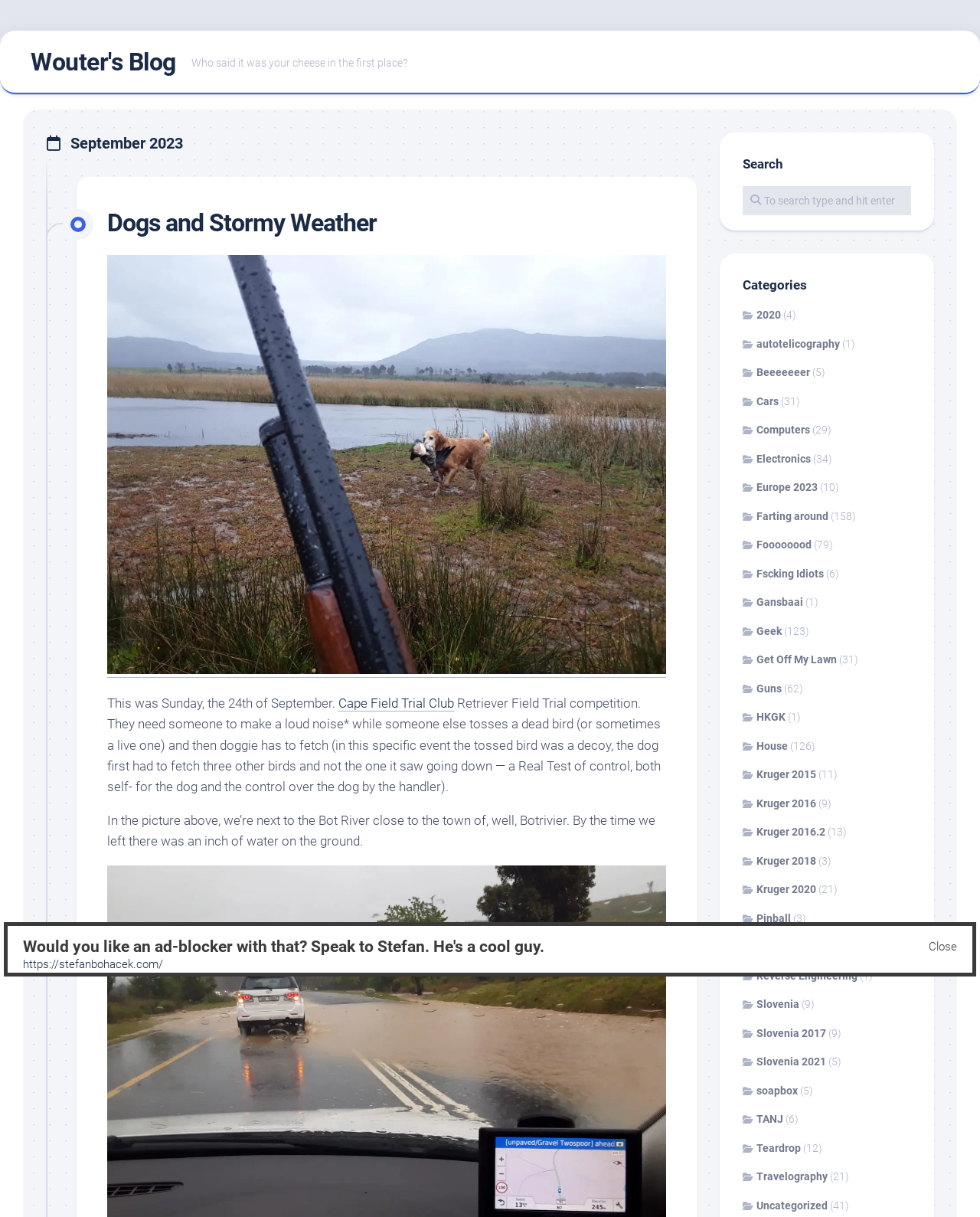Answer the question briefly using a single word or phrase: 
What is the topic of the first blog post?

Dogs and Stormy Weather